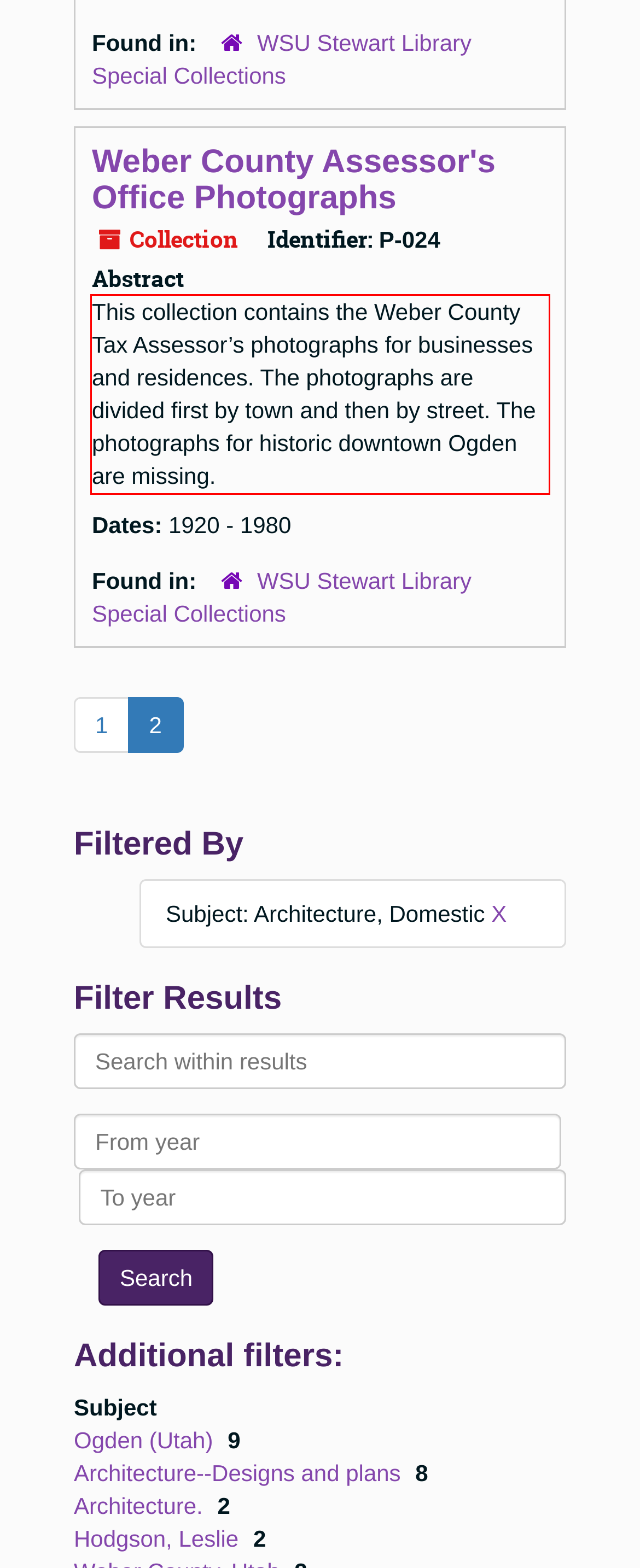Identify the red bounding box in the webpage screenshot and perform OCR to generate the text content enclosed.

This collection contains the Weber County Tax Assessor’s photographs for businesses and residences. The photographs are divided first by town and then by street. The photographs for historic downtown Ogden are missing.